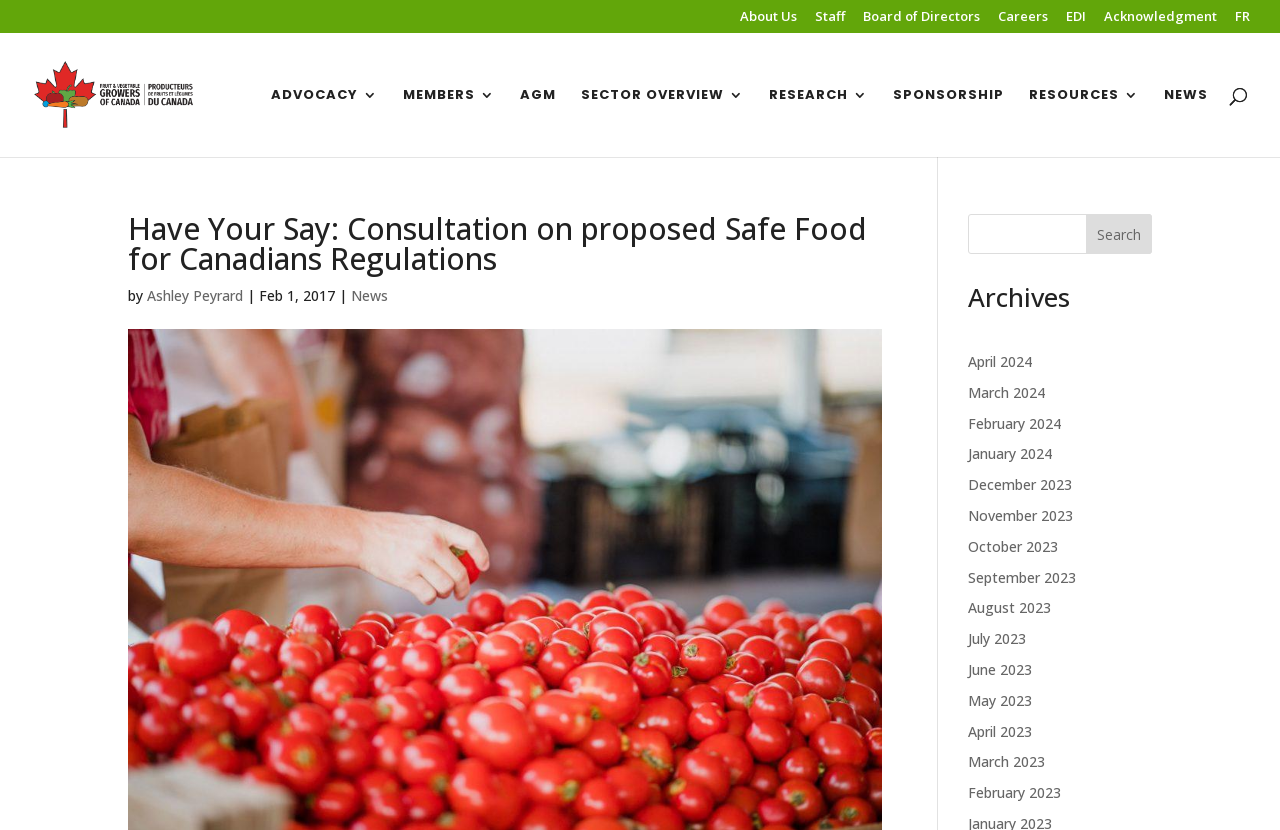Find the bounding box coordinates of the area to click in order to follow the instruction: "Read the news from February 1, 2017".

[0.202, 0.345, 0.262, 0.367]